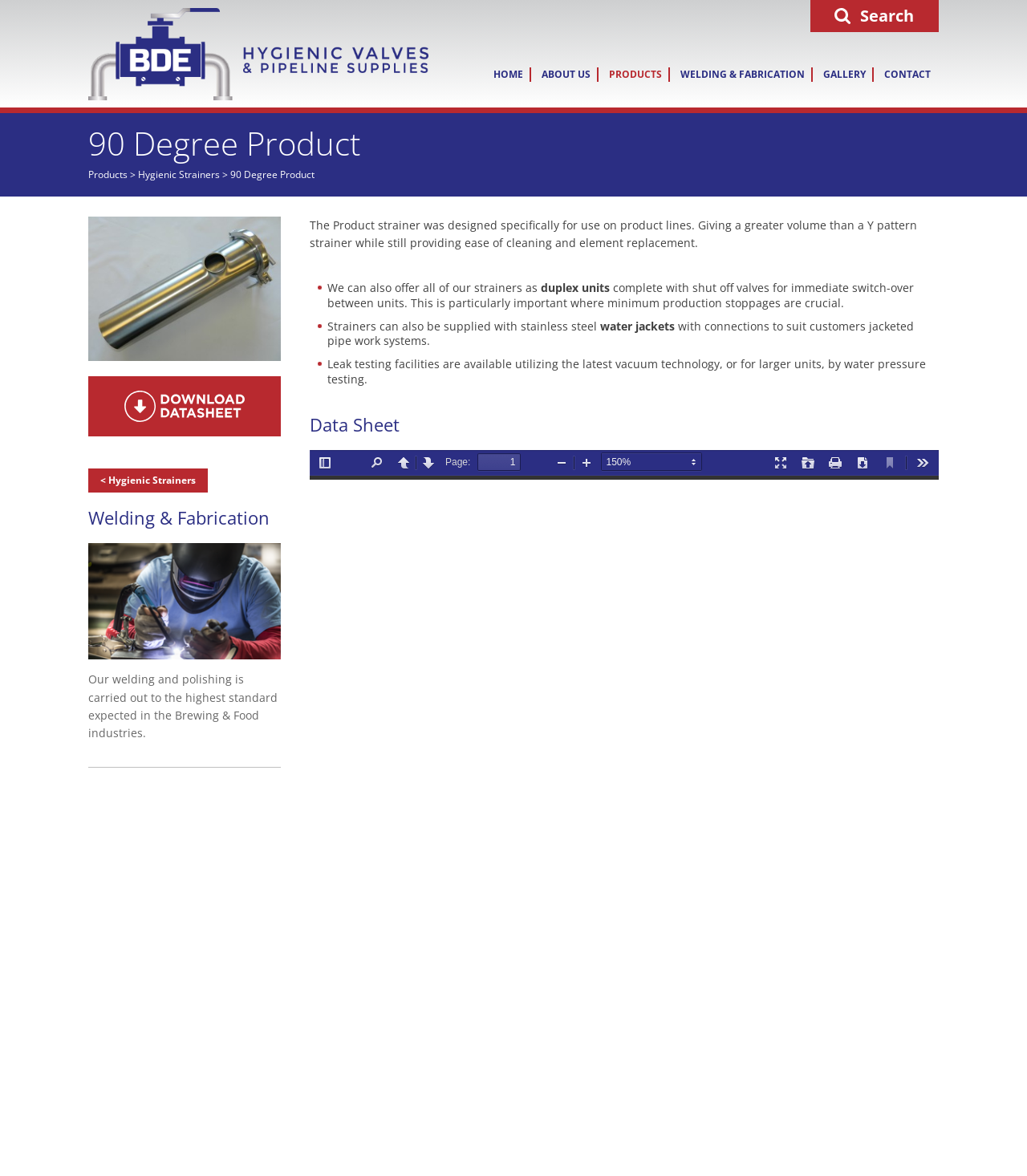Locate the bounding box coordinates of the clickable part needed for the task: "Go to the 'Welding & Fabrication' page".

[0.086, 0.429, 0.273, 0.631]